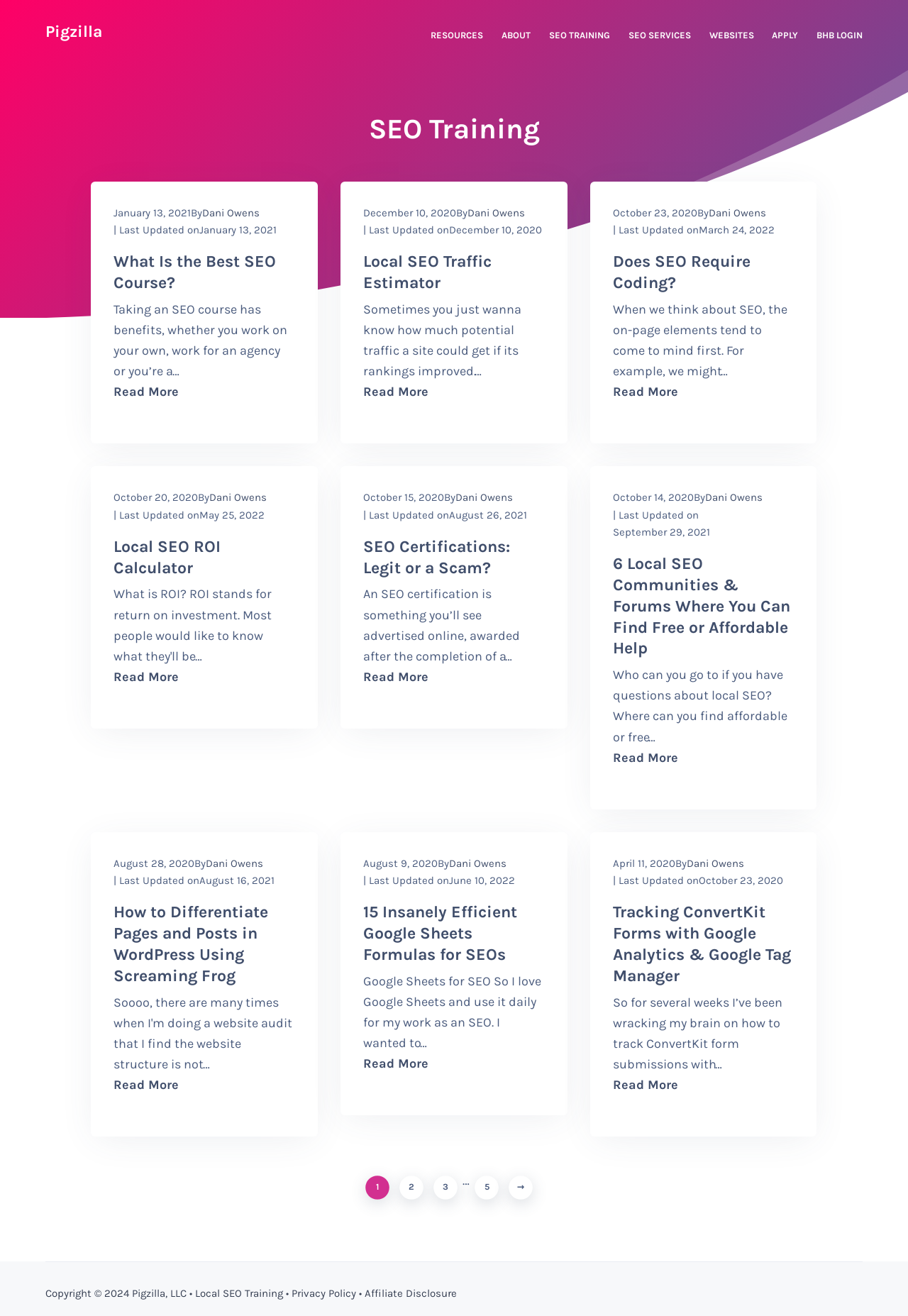What is the purpose of the 'Local SEO ROI Calculator'?
Look at the image and answer the question with a single word or phrase.

To calculate ROI